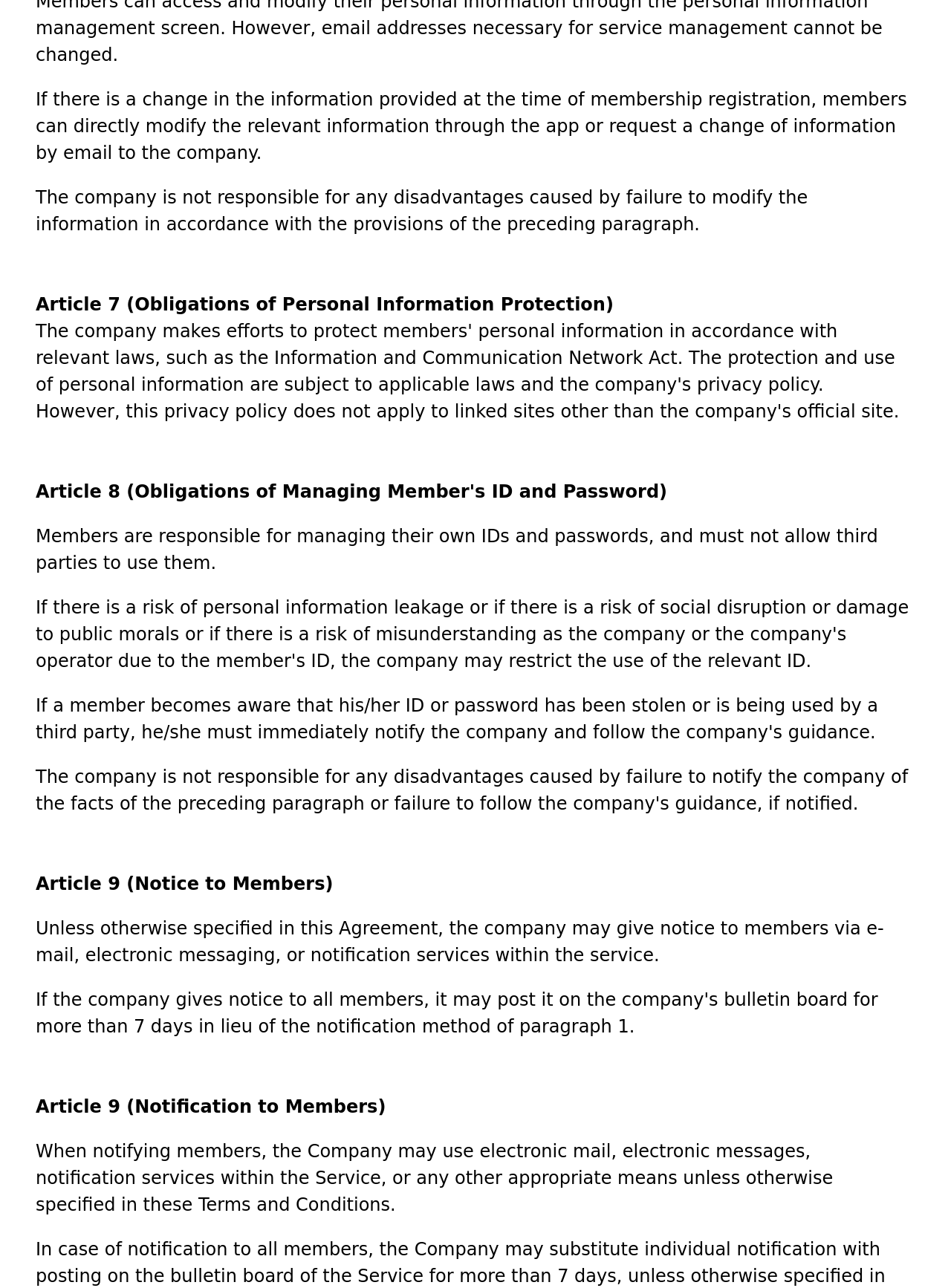What is the consequence of not modifying information?
Using the image as a reference, give an elaborate response to the question.

The StaticText element with the text 'The company is not responsible for any disadvantages caused by failure to modify the information in accordance with the provisions of the preceding paragraph.' suggests that if members do not modify their information, they may face disadvantages, and the company is not responsible for these consequences.